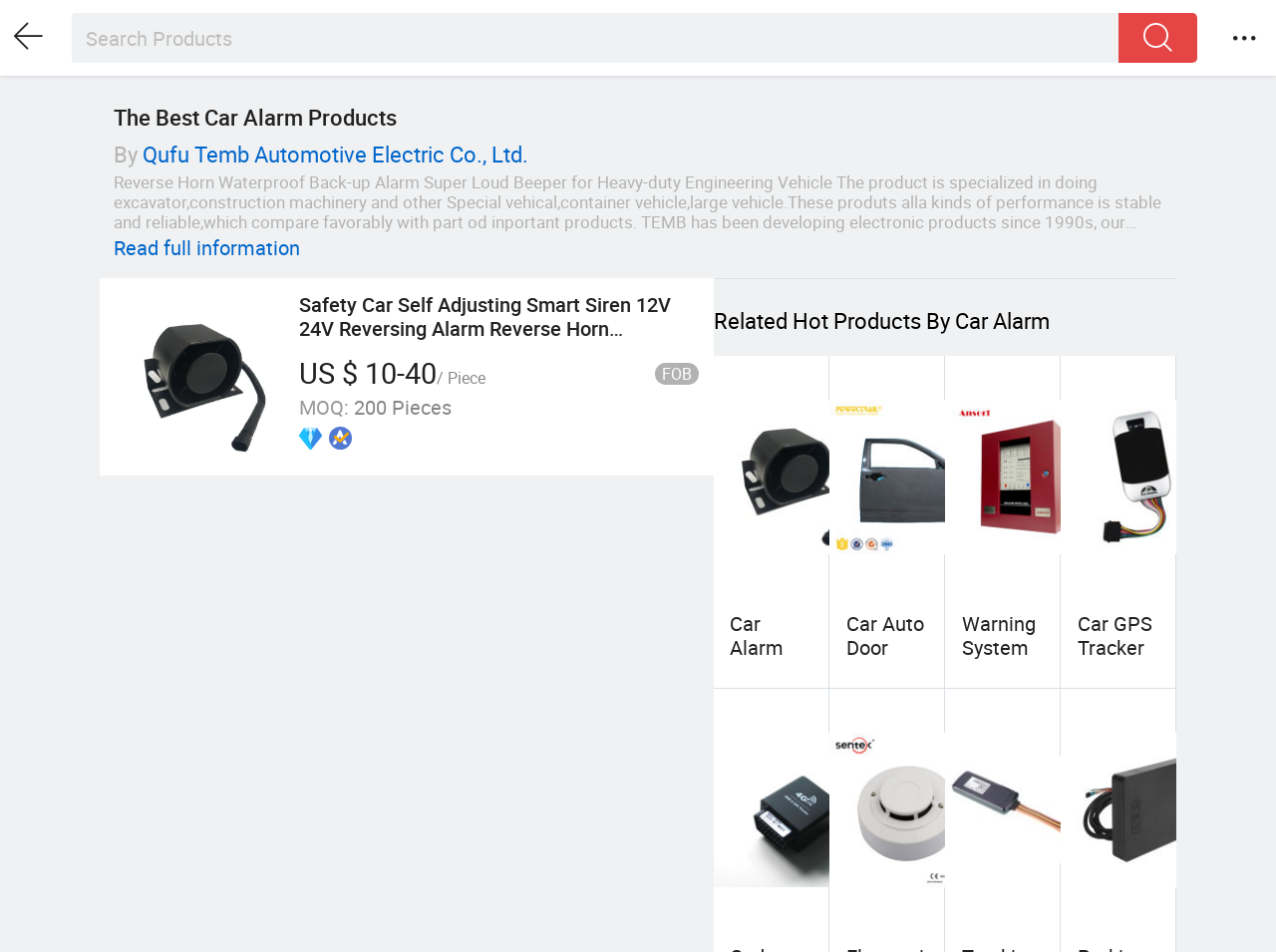How many certifications does TEMB have? Please answer the question using a single word or phrase based on the image.

1